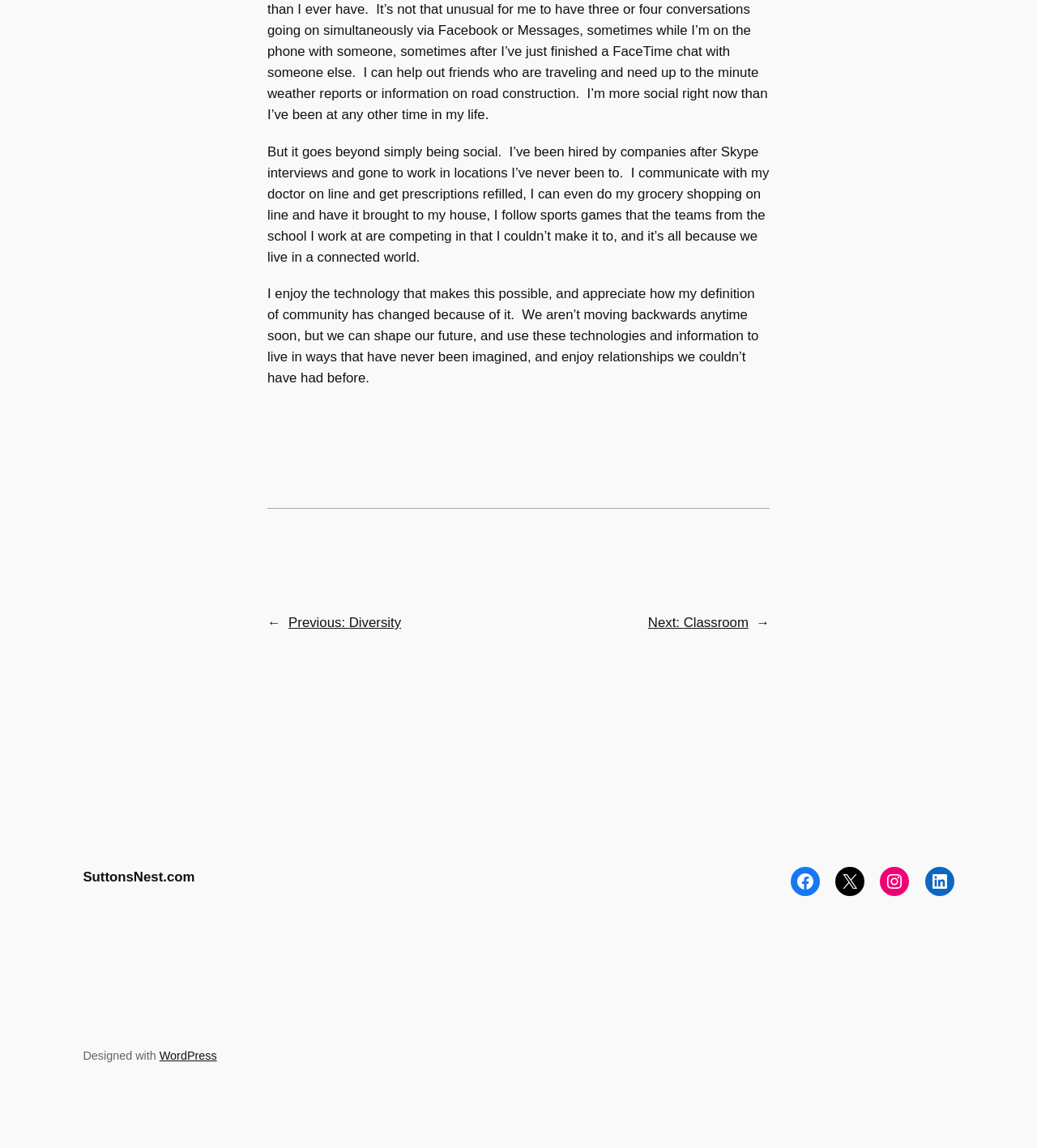Locate the bounding box coordinates of the item that should be clicked to fulfill the instruction: "visit WordPress website".

[0.154, 0.914, 0.209, 0.925]